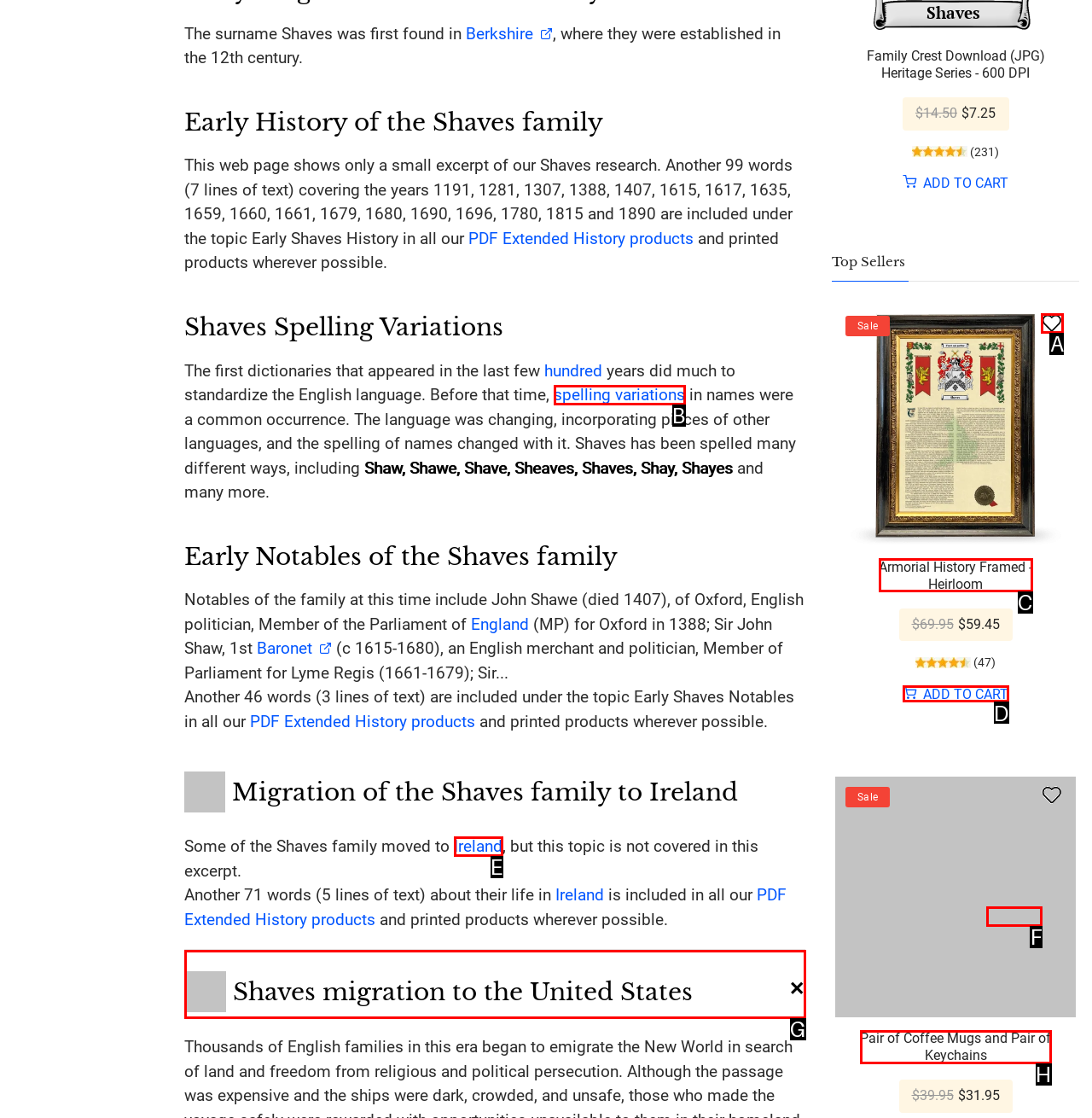Find the HTML element that matches the description provided: Armorial History Framed - Heirloom
Answer using the corresponding option letter.

C